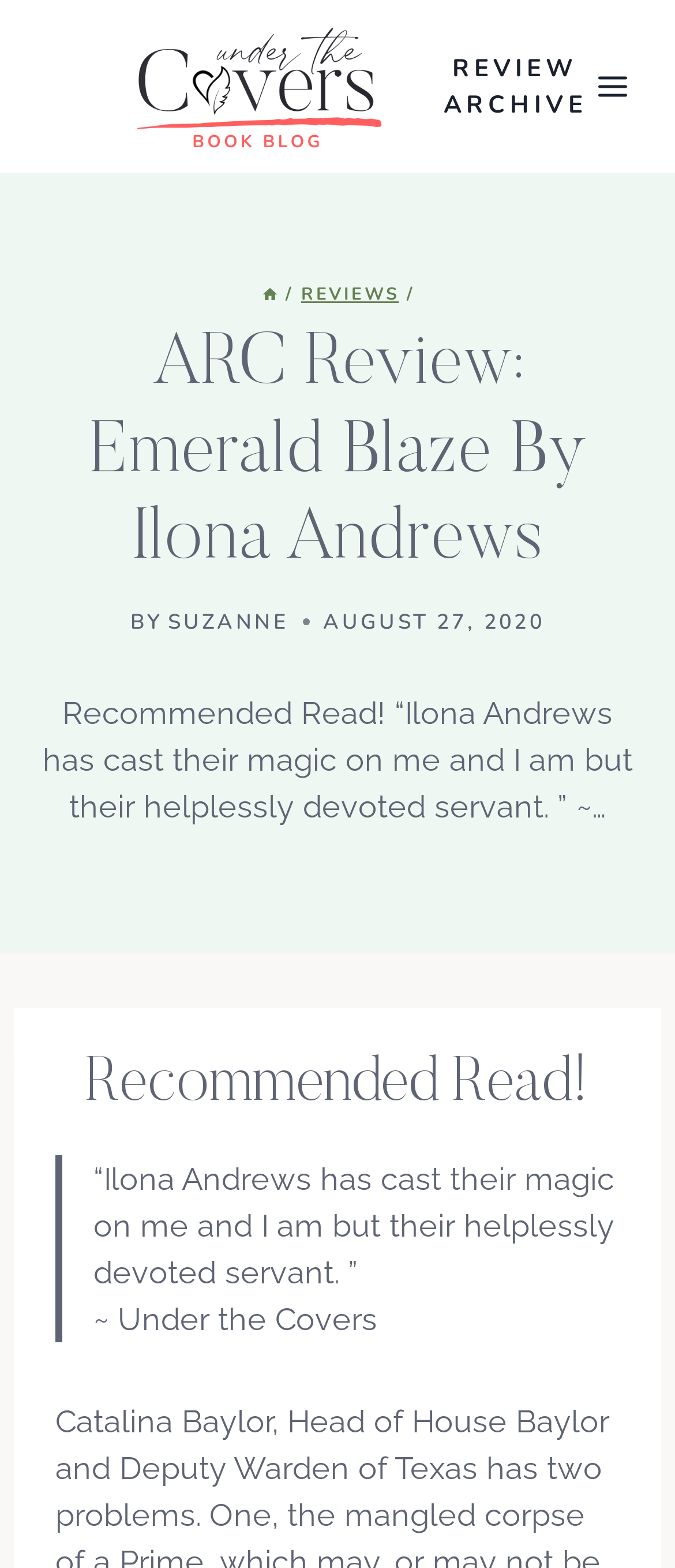What is the rating of the book?
Based on the visual details in the image, please answer the question thoroughly.

The answer can be found in the heading element 'Recommended Read!' which indicates that the book has been highly rated by the reviewer.